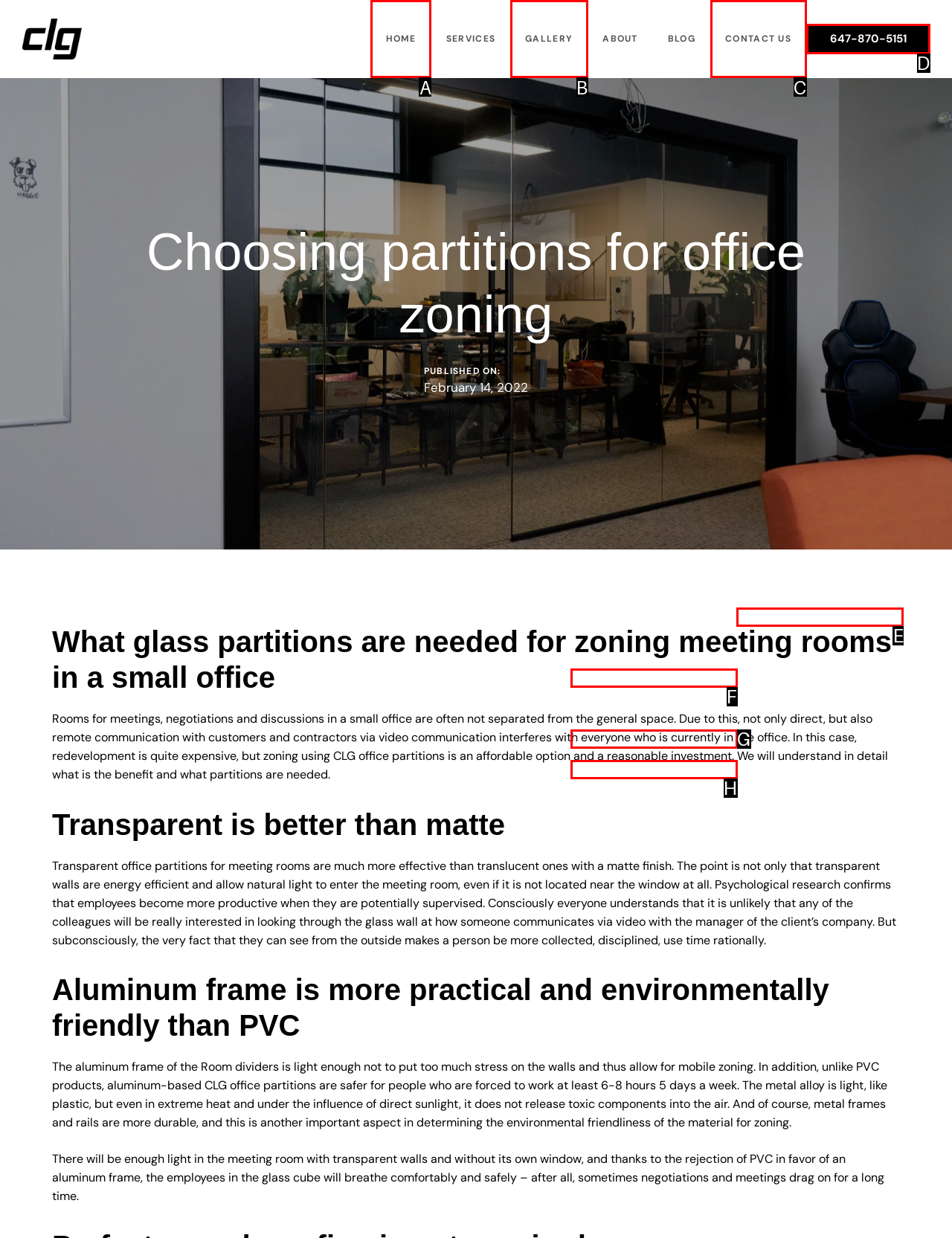Choose the UI element to click on to achieve this task: Visit the 'GALLERY'. Reply with the letter representing the selected element.

E